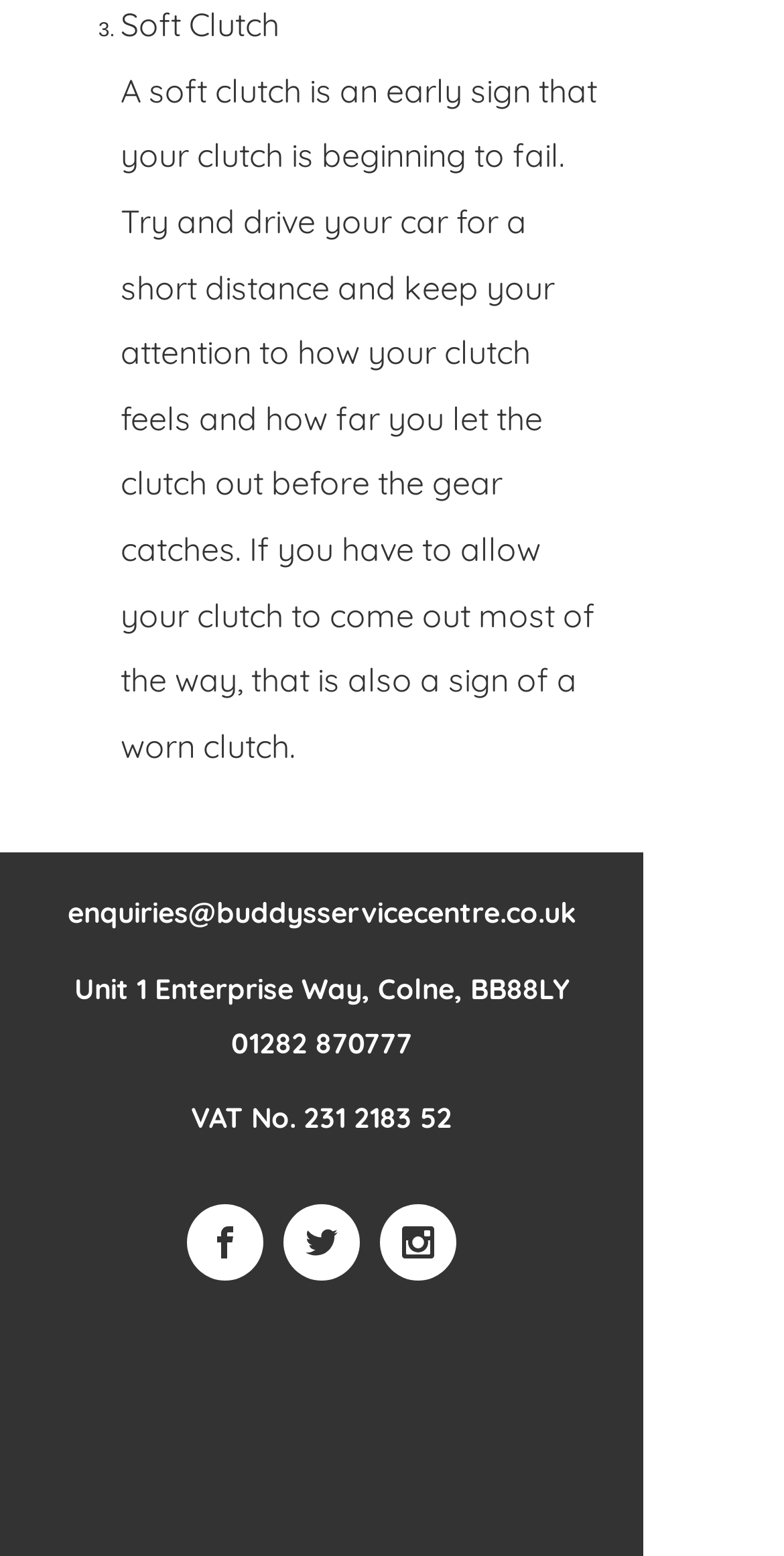Answer the question with a single word or phrase: 
What is the VAT number of the service centre?

231 2183 52